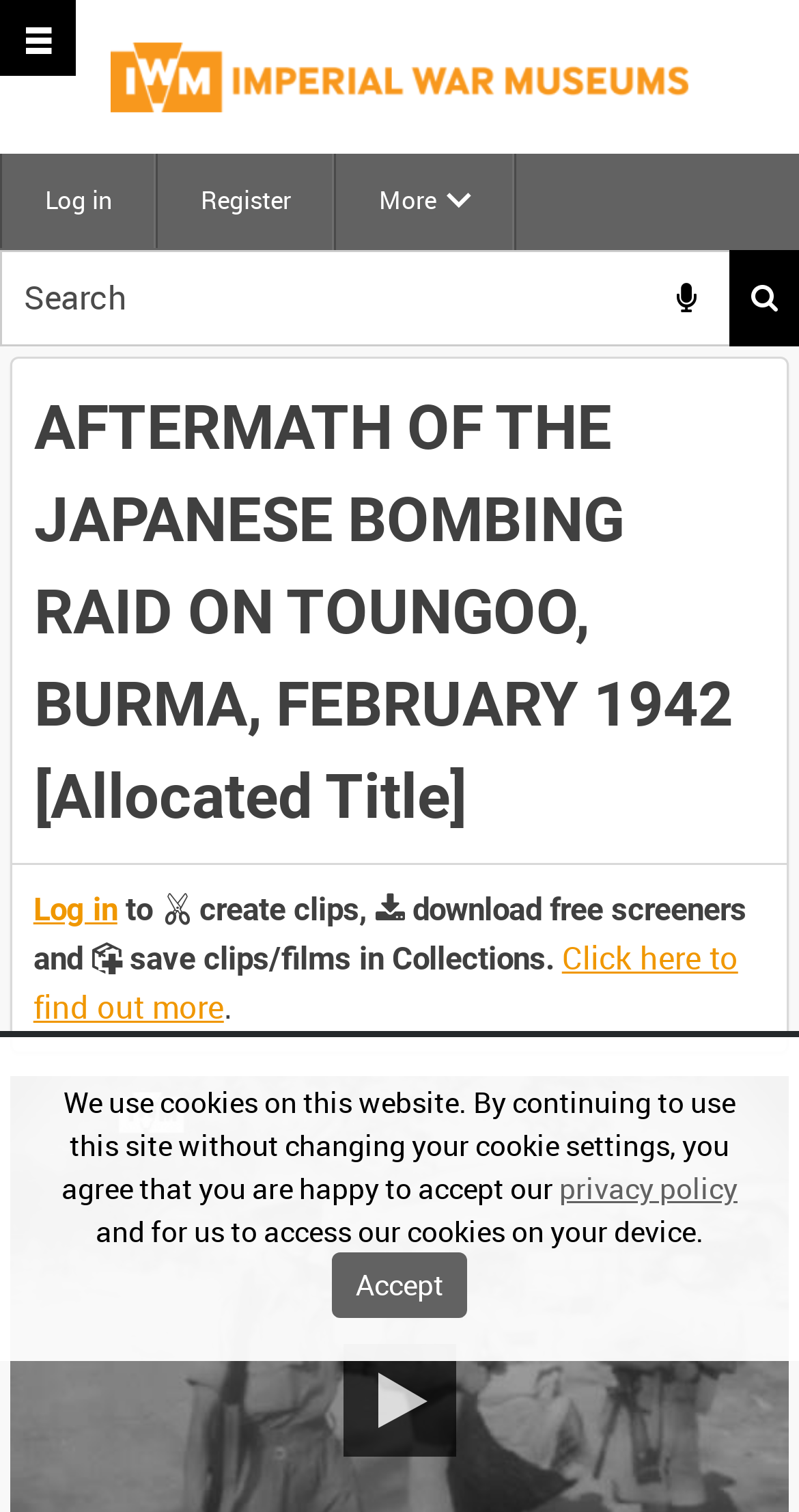Identify the bounding box coordinates for the region of the element that should be clicked to carry out the instruction: "Open slide menu". The bounding box coordinates should be four float numbers between 0 and 1, i.e., [left, top, right, bottom].

[0.0, 0.0, 0.095, 0.05]